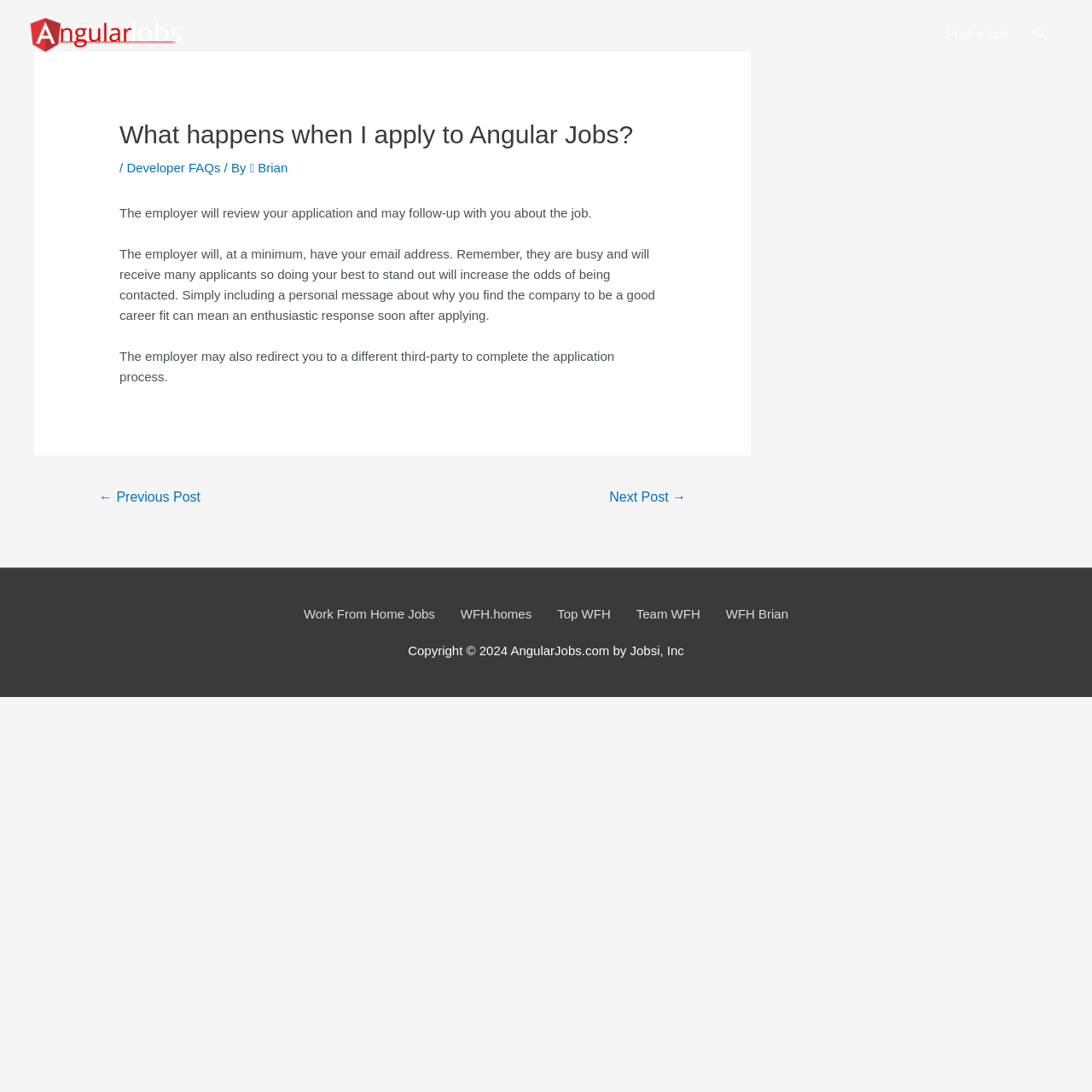What is the relationship between the 'Developer FAQs' and 'Angular Jobs'?
From the screenshot, supply a one-word or short-phrase answer.

FAQs for Angular Jobs